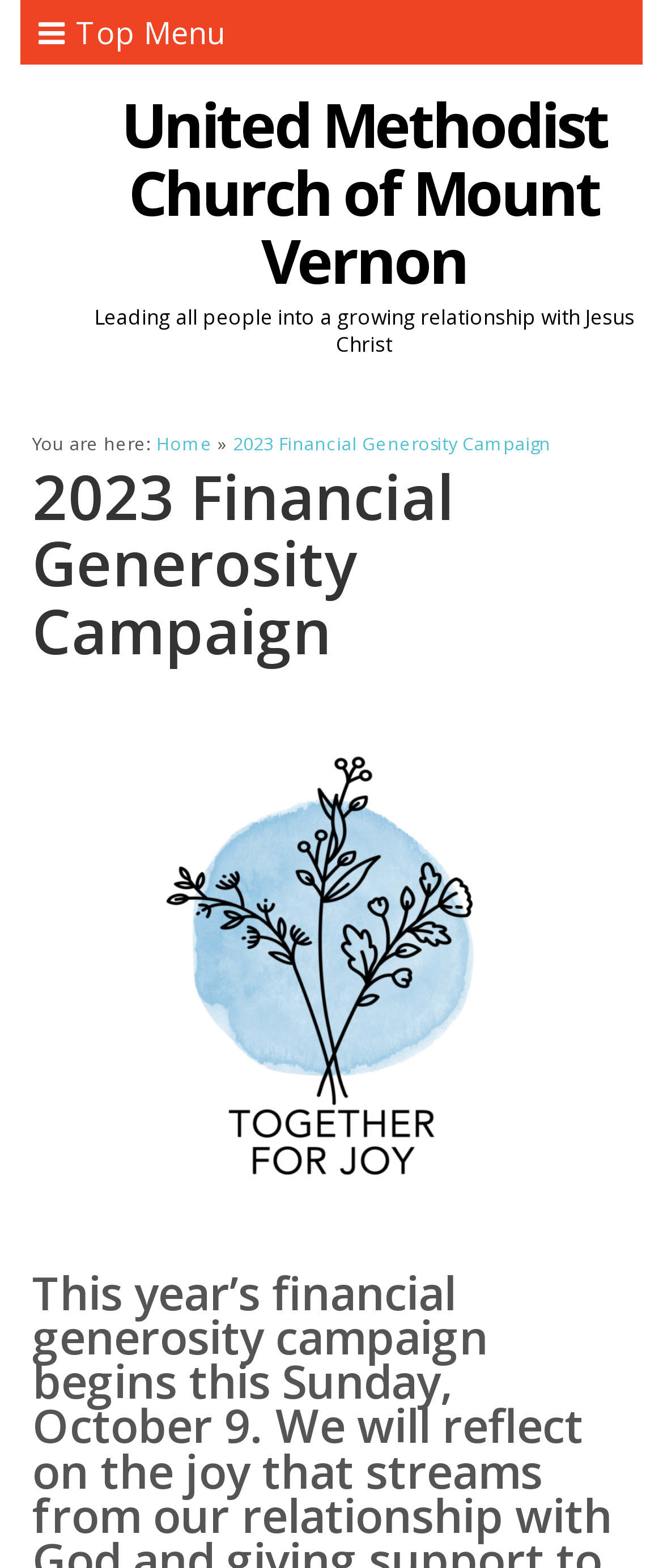What is the current section of the website? Examine the screenshot and reply using just one word or a brief phrase.

2023 Financial Generosity Campaign